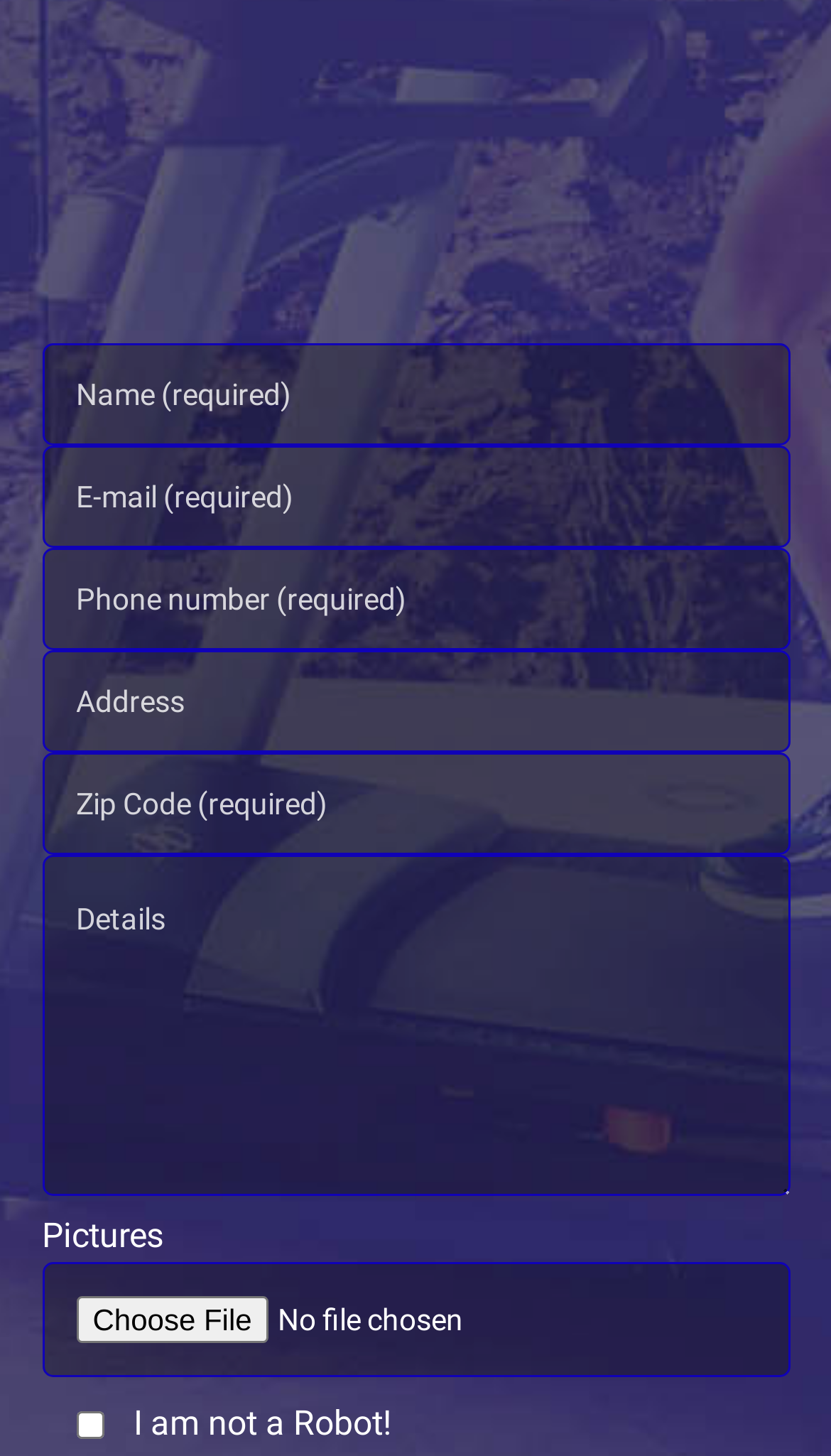How many textboxes are there?
Give a thorough and detailed response to the question.

There are 6 textboxes in total, including 'Name', 'E-mail', 'Phone number', 'Address', 'Zip Code', and 'Details'.